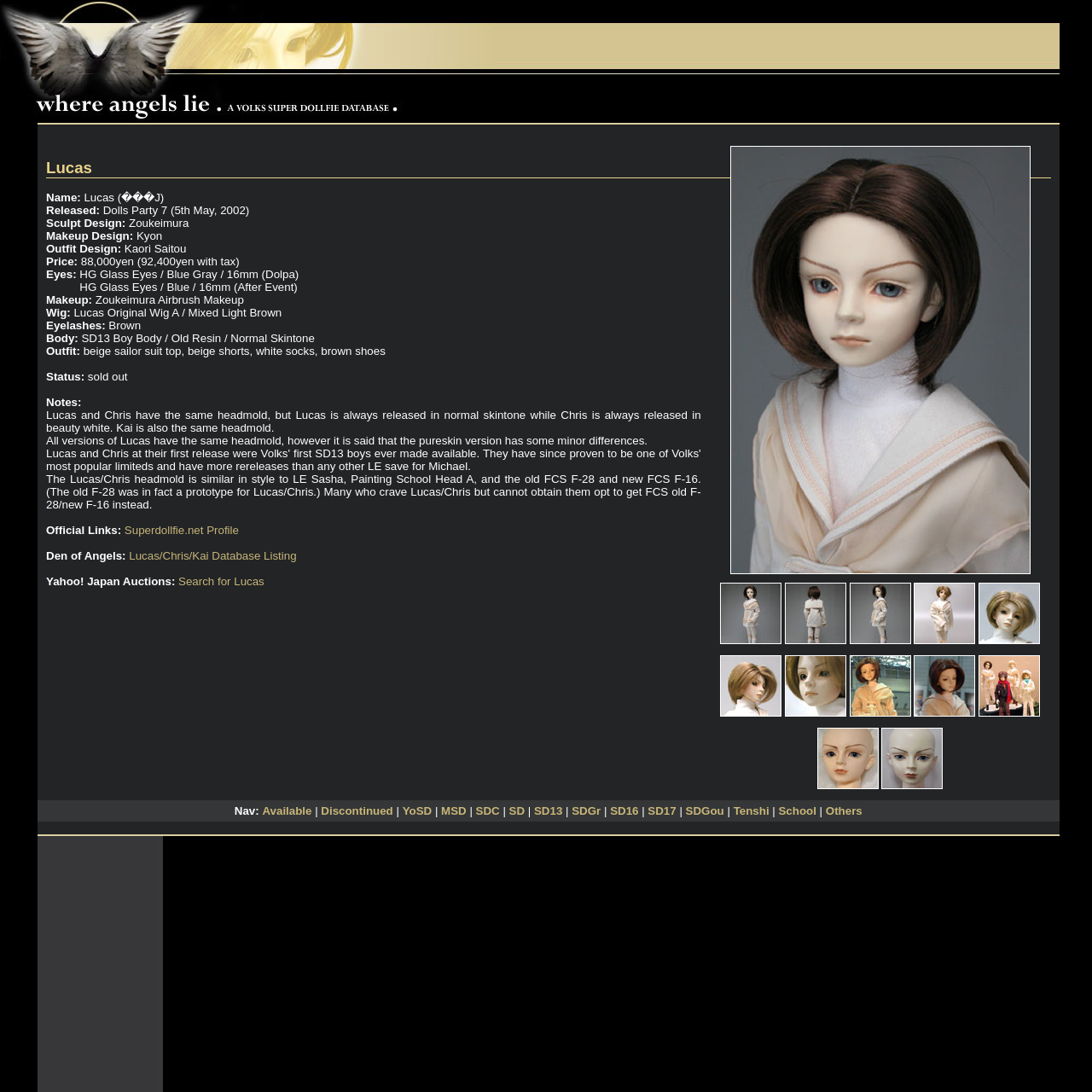Please provide a detailed answer to the question below based on the screenshot: 
What is the sculpt design of the doll?

The sculpt design of the doll is mentioned in the StaticText 'Sculpt Design:' section, which says 'Zoukeimura'.